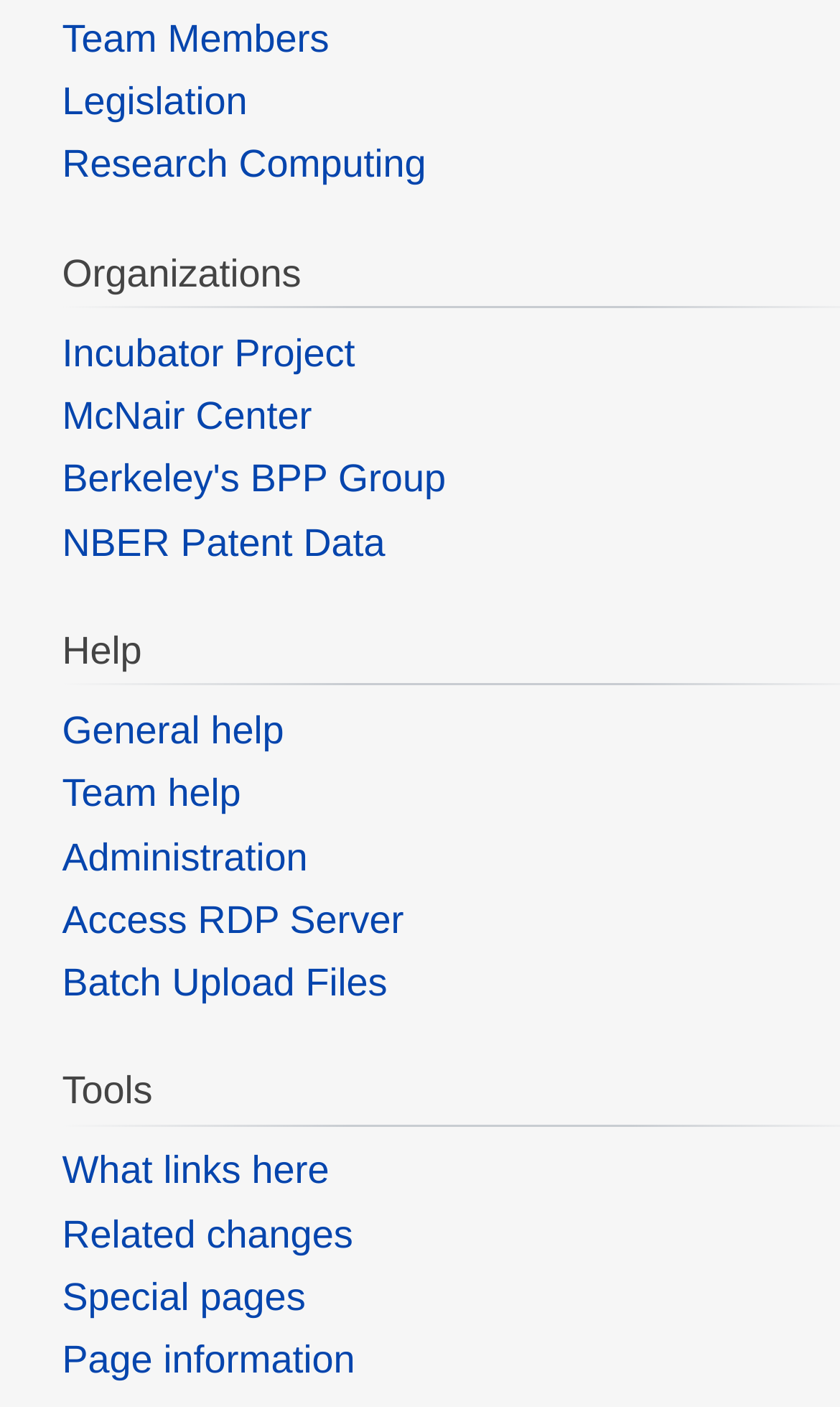What is the link with the key shortcut Alt+j?
Based on the visual content, answer with a single word or a brief phrase.

What links here